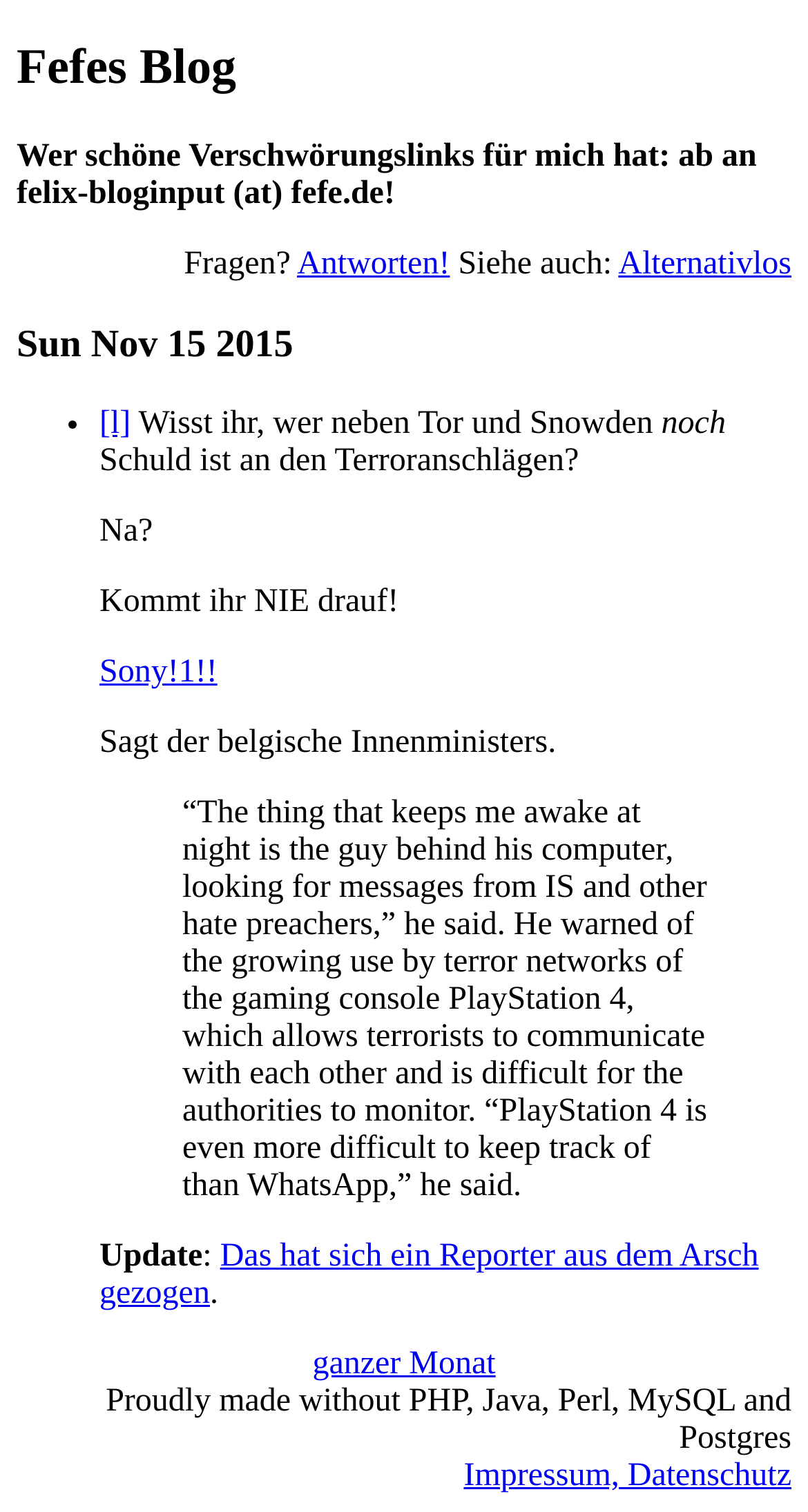Based on the image, give a detailed response to the question: What is the date of the blog post?

The date of the blog post is mentioned in the heading 'Sun Nov 15 2015', which suggests that the blog post was published on this specific date.